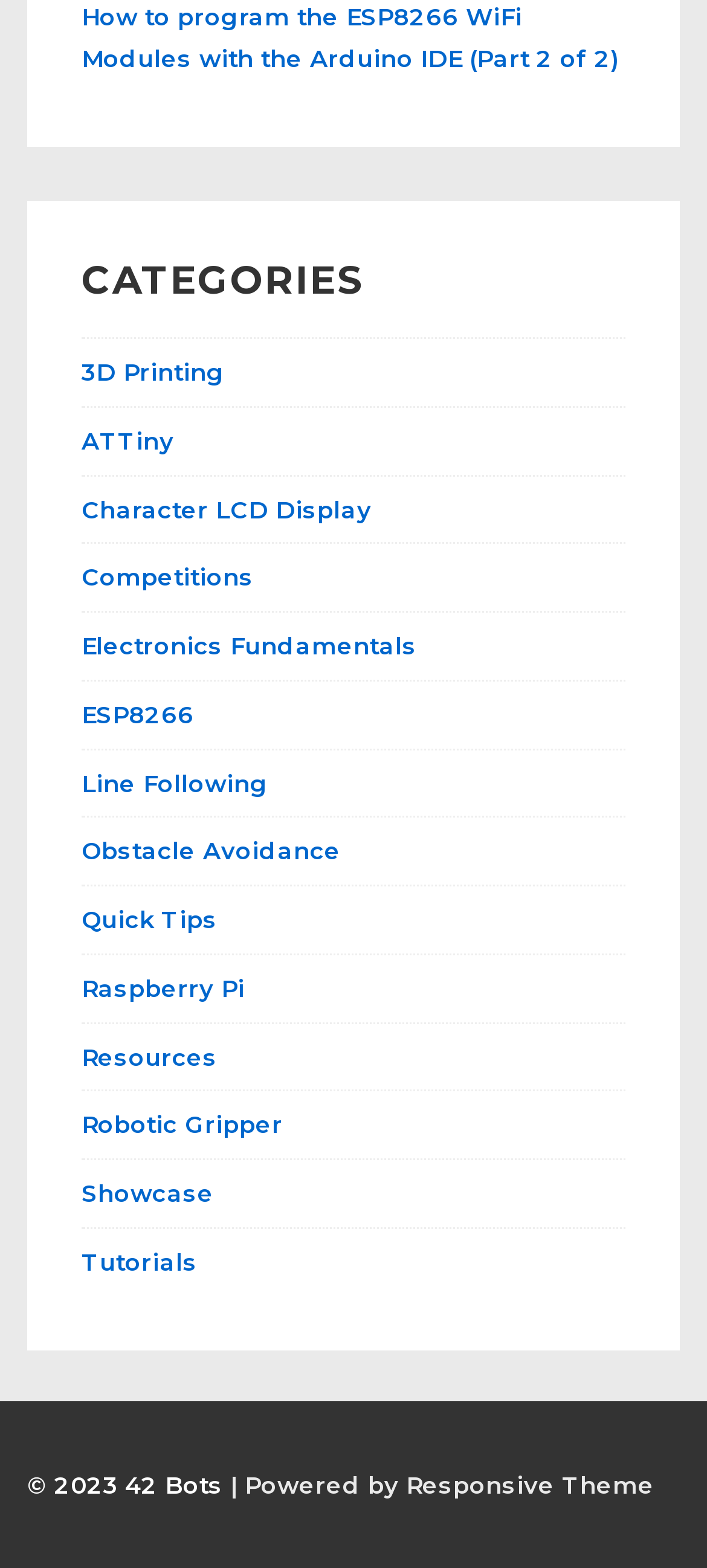Pinpoint the bounding box coordinates of the element you need to click to execute the following instruction: "Visit the 'Resources' page". The bounding box should be represented by four float numbers between 0 and 1, in the format [left, top, right, bottom].

[0.115, 0.664, 0.308, 0.683]